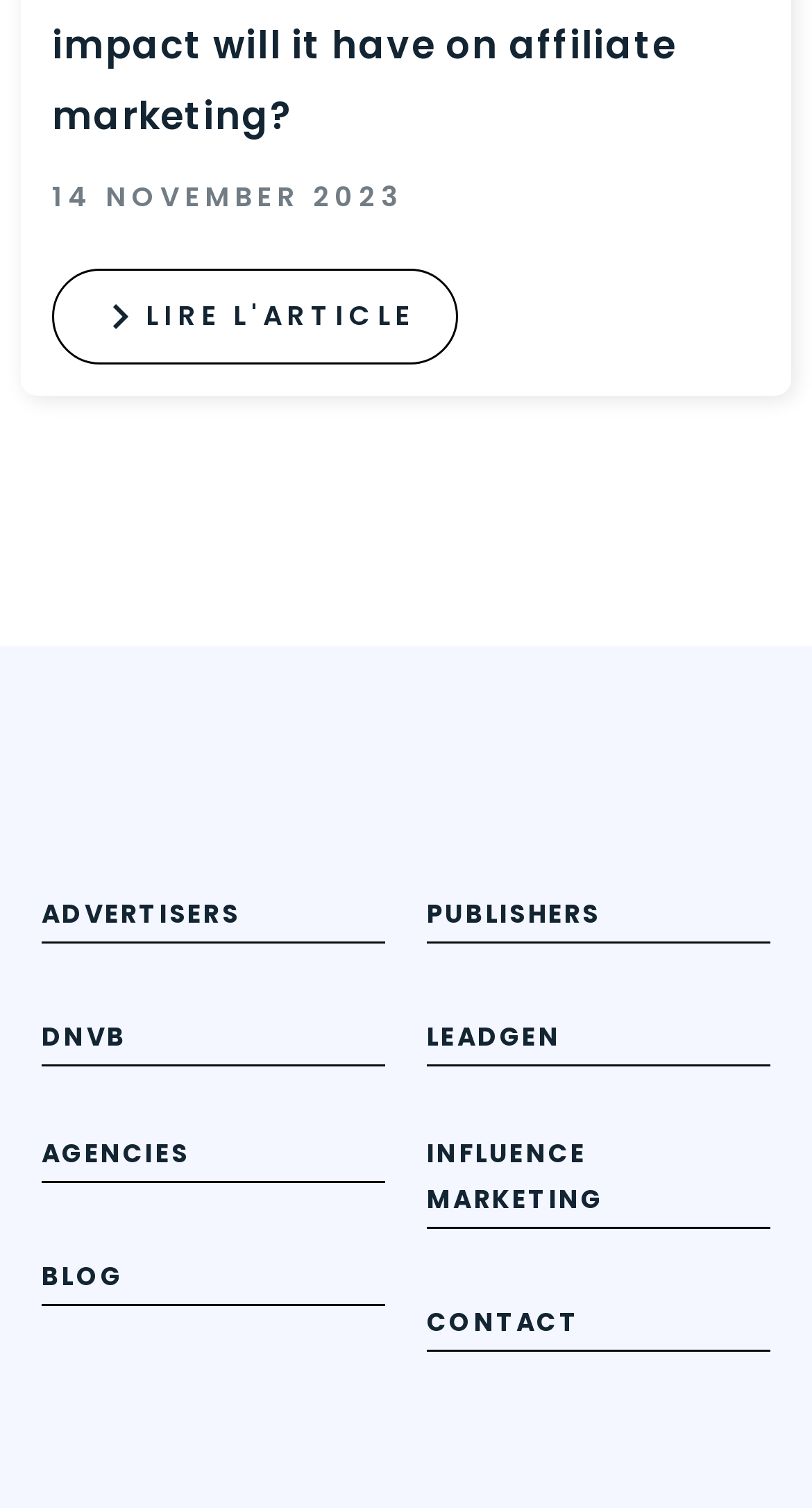What is the purpose of the 'LIRE L'ARTICLE' link?
Respond to the question with a single word or phrase according to the image.

To read an article